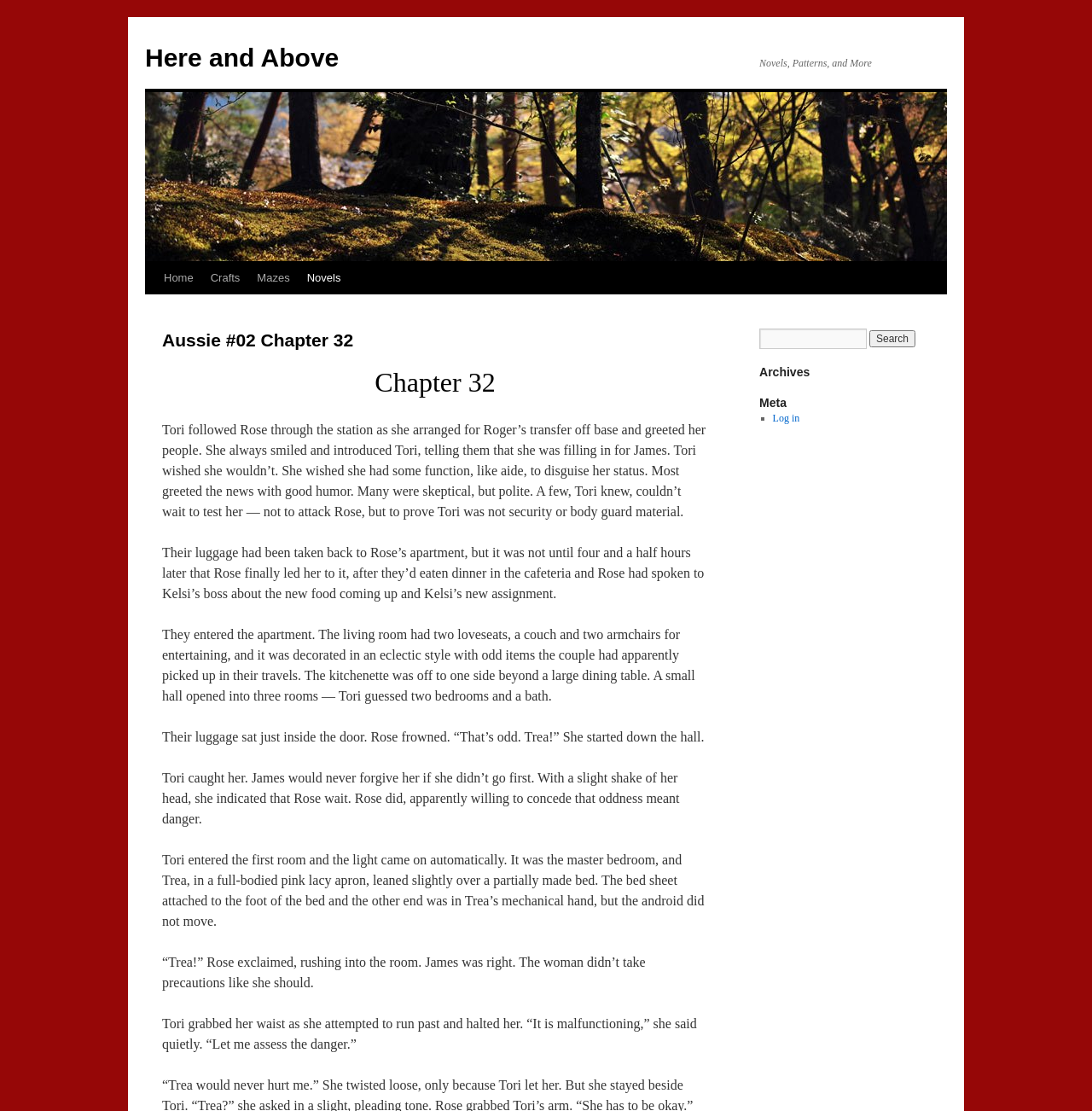Analyze the image and provide a detailed answer to the question: What is the status of the android Trea?

Based on the webpage content, I can see that the text mentions '“Trea!” Rose exclaimed, rushing into the room. James was right. The woman didn’t take precautions like she should.' and 'Tori grabbed her waist as she attempted to run past and halted her. “It is malfunctioning,” she said quietly.', which indicates that the status of the android Trea is malfunctioning.